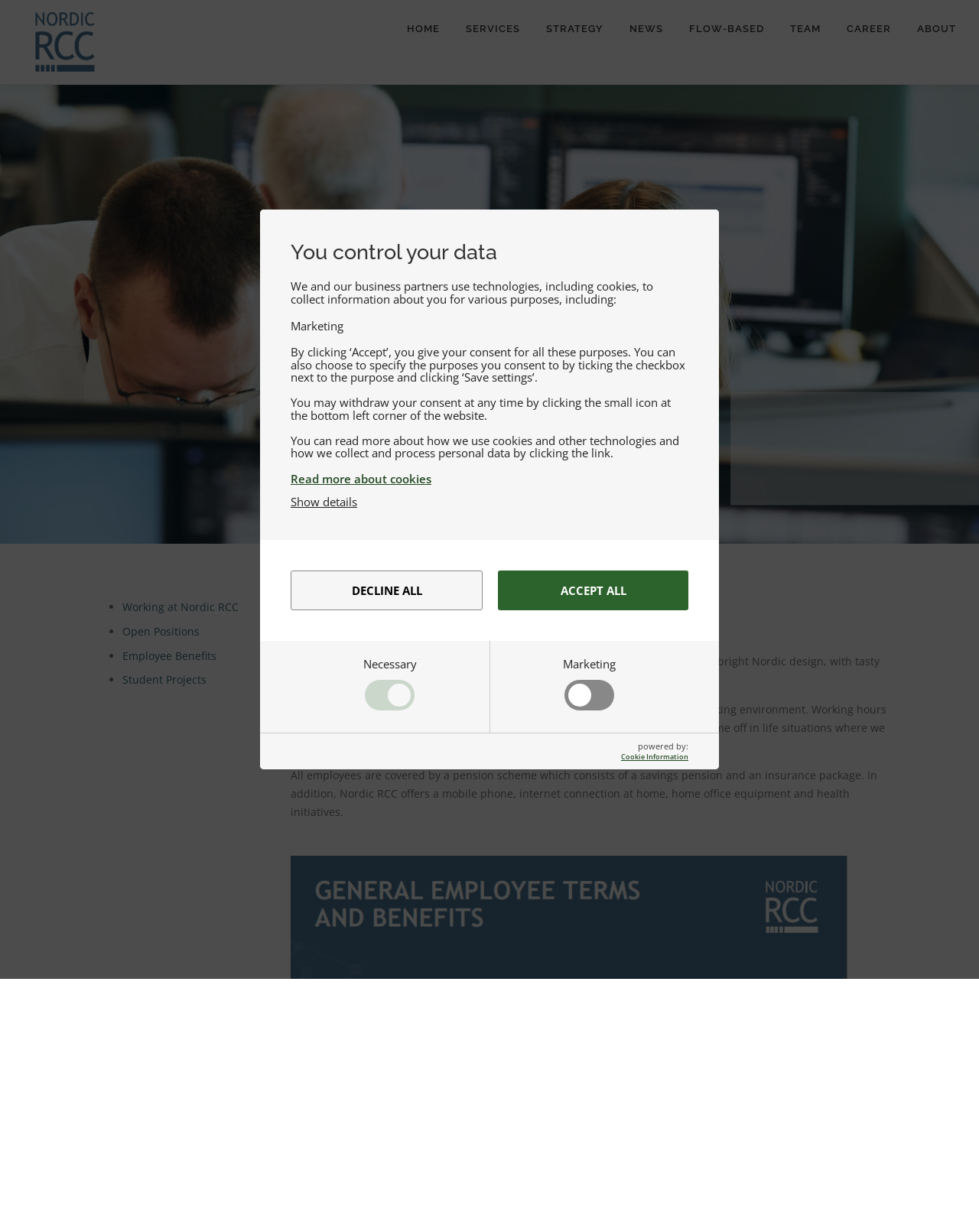Determine the bounding box coordinates of the clickable region to execute the instruction: "Click the 'Working at Nordic RCC' link". The coordinates should be four float numbers between 0 and 1, denoted as [left, top, right, bottom].

[0.125, 0.487, 0.244, 0.498]